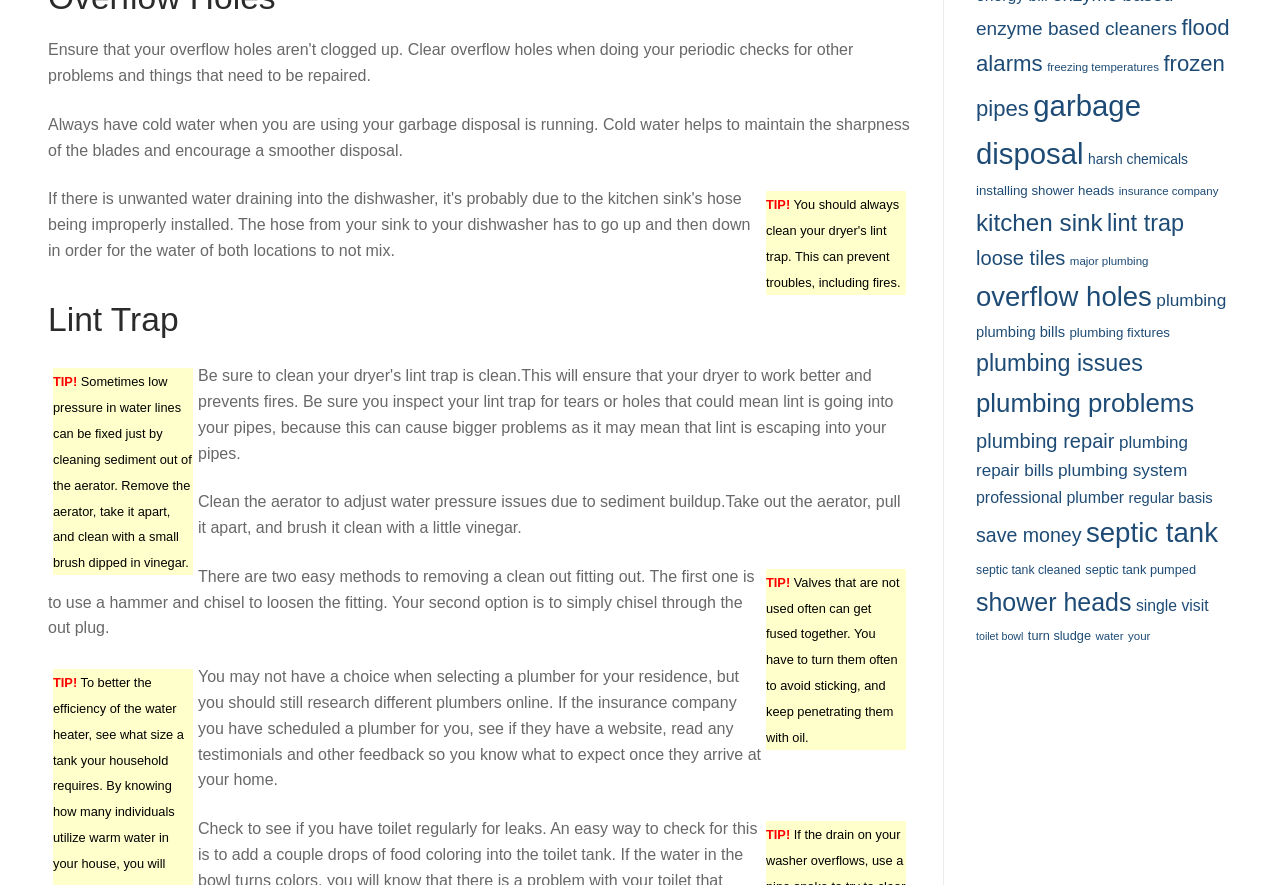Determine the bounding box coordinates of the target area to click to execute the following instruction: "Click on enzyme based cleaners."

[0.762, 0.021, 0.92, 0.045]